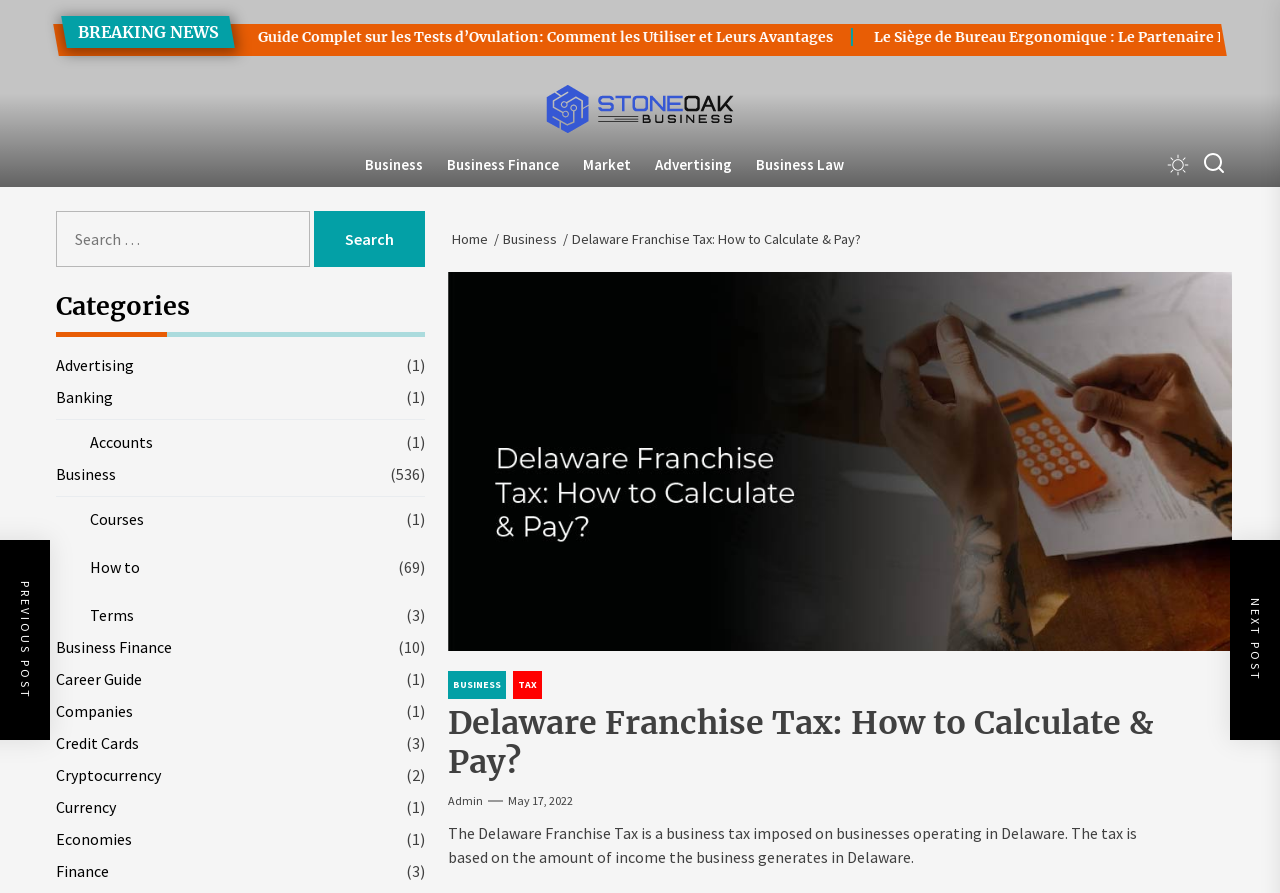Determine the bounding box coordinates for the clickable element required to fulfill the instruction: "Click on the Advertising link". Provide the coordinates as four float numbers between 0 and 1, i.e., [left, top, right, bottom].

[0.502, 0.171, 0.581, 0.198]